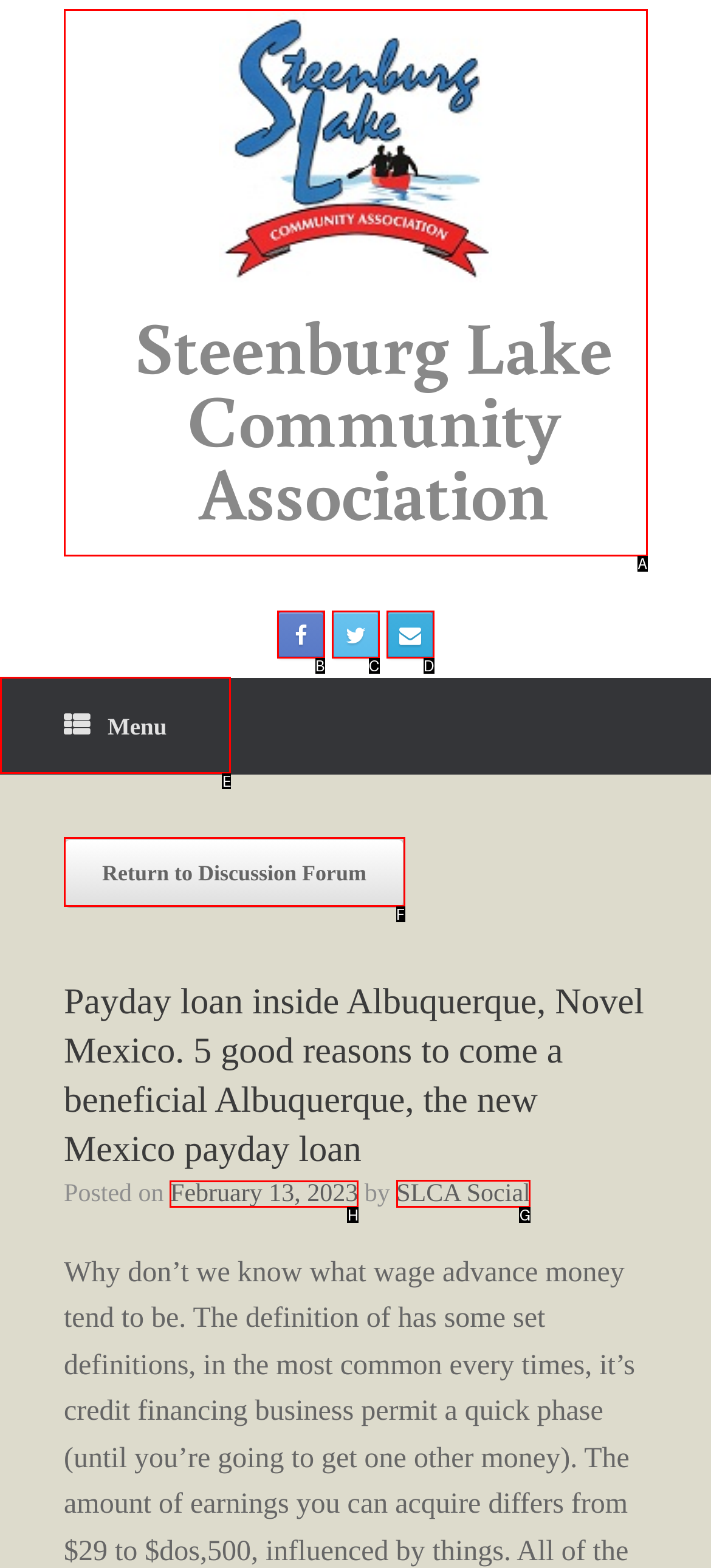Choose the UI element to click on to achieve this task: View the post details on February 13, 2023. Reply with the letter representing the selected element.

H